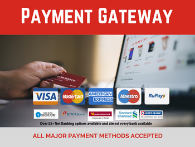What is the purpose of the design?
Examine the image and provide an in-depth answer to the question.

The design aims to provide reassurance and clarity to users regarding secure and varied payment methods available for transactions, as stated in the caption.